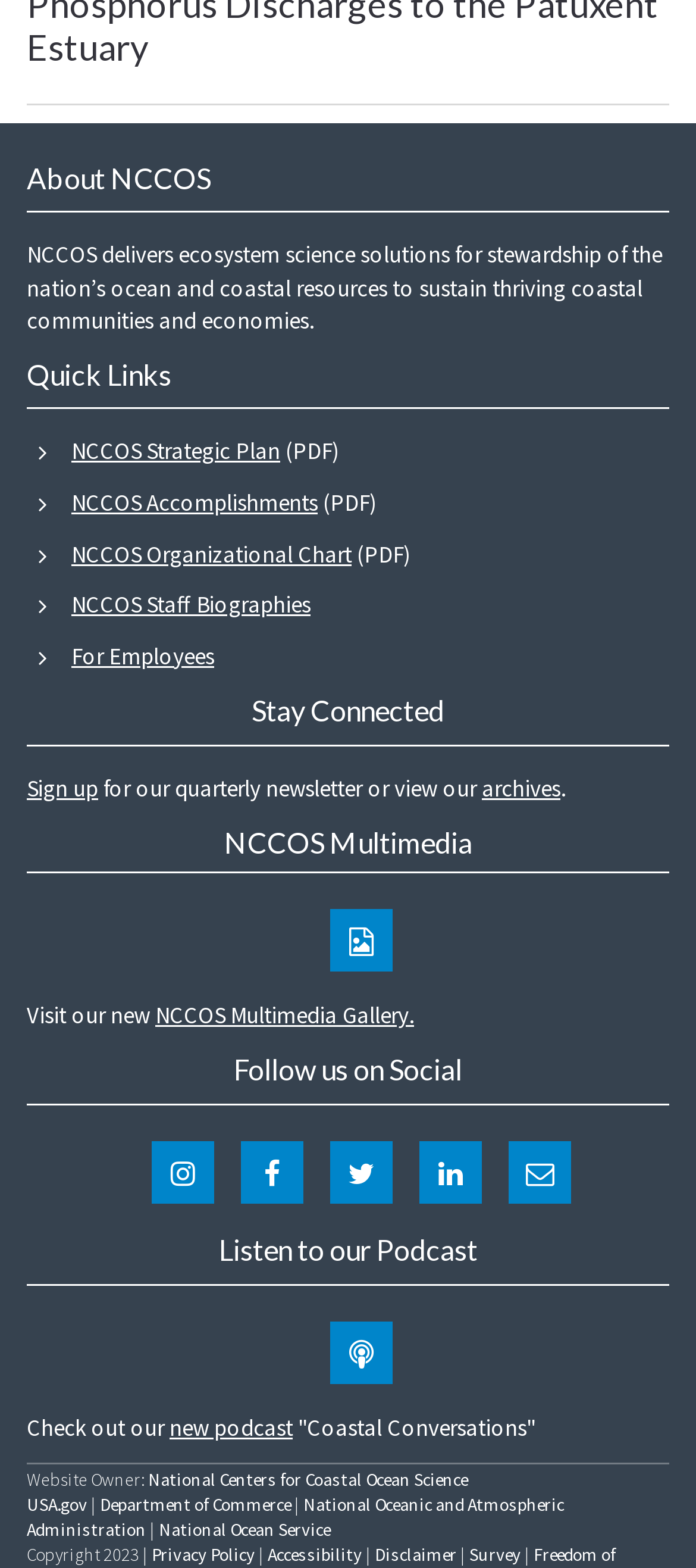Locate the bounding box coordinates of the element that should be clicked to execute the following instruction: "Sign up for the quarterly newsletter".

[0.038, 0.493, 0.141, 0.512]